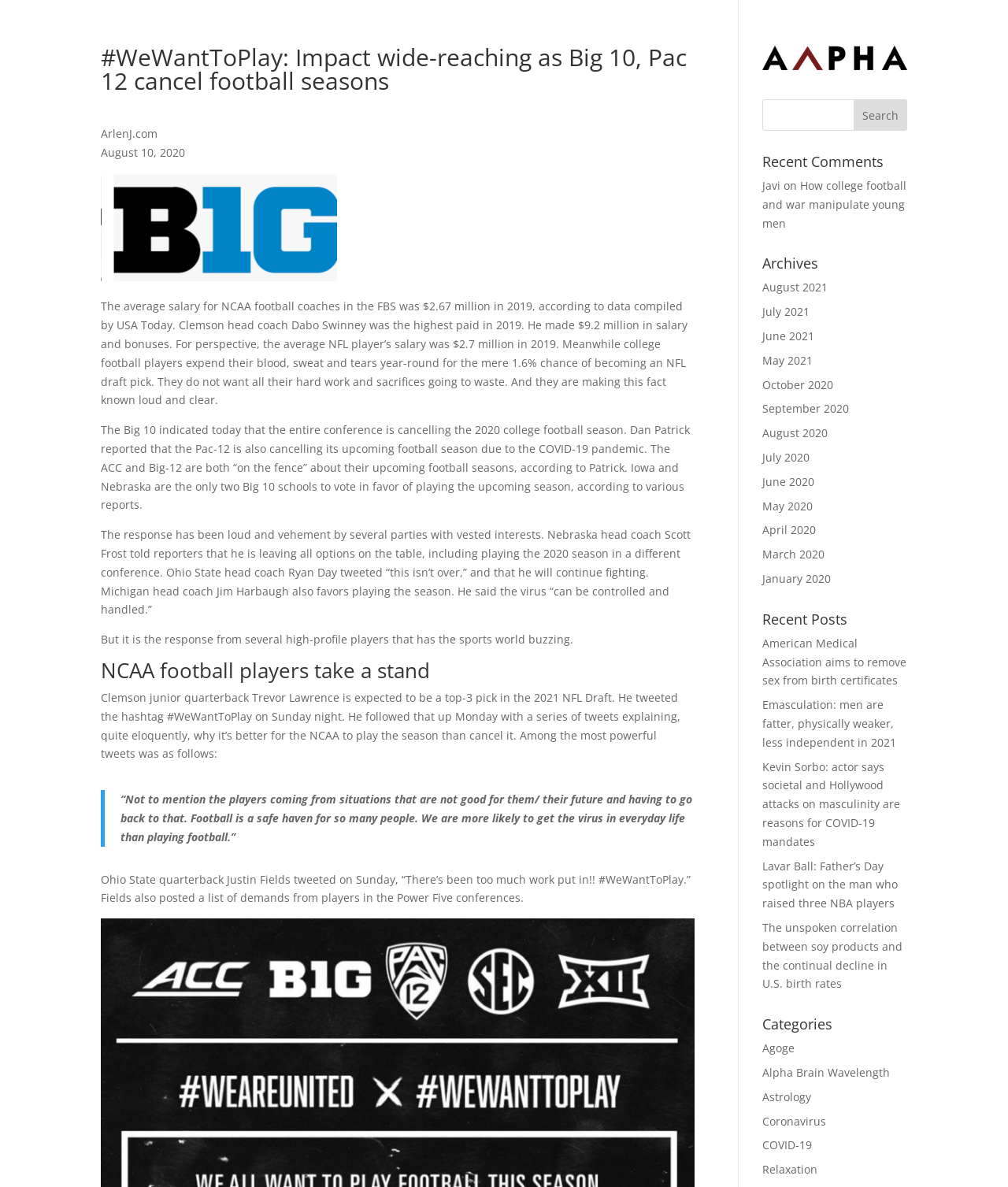Which conference is 'on the fence' about their upcoming football season?
Please elaborate on the answer to the question with detailed information.

The text states, 'The ACC and Big-12 are both “on the fence” about their upcoming football seasons, according to Patrick.'